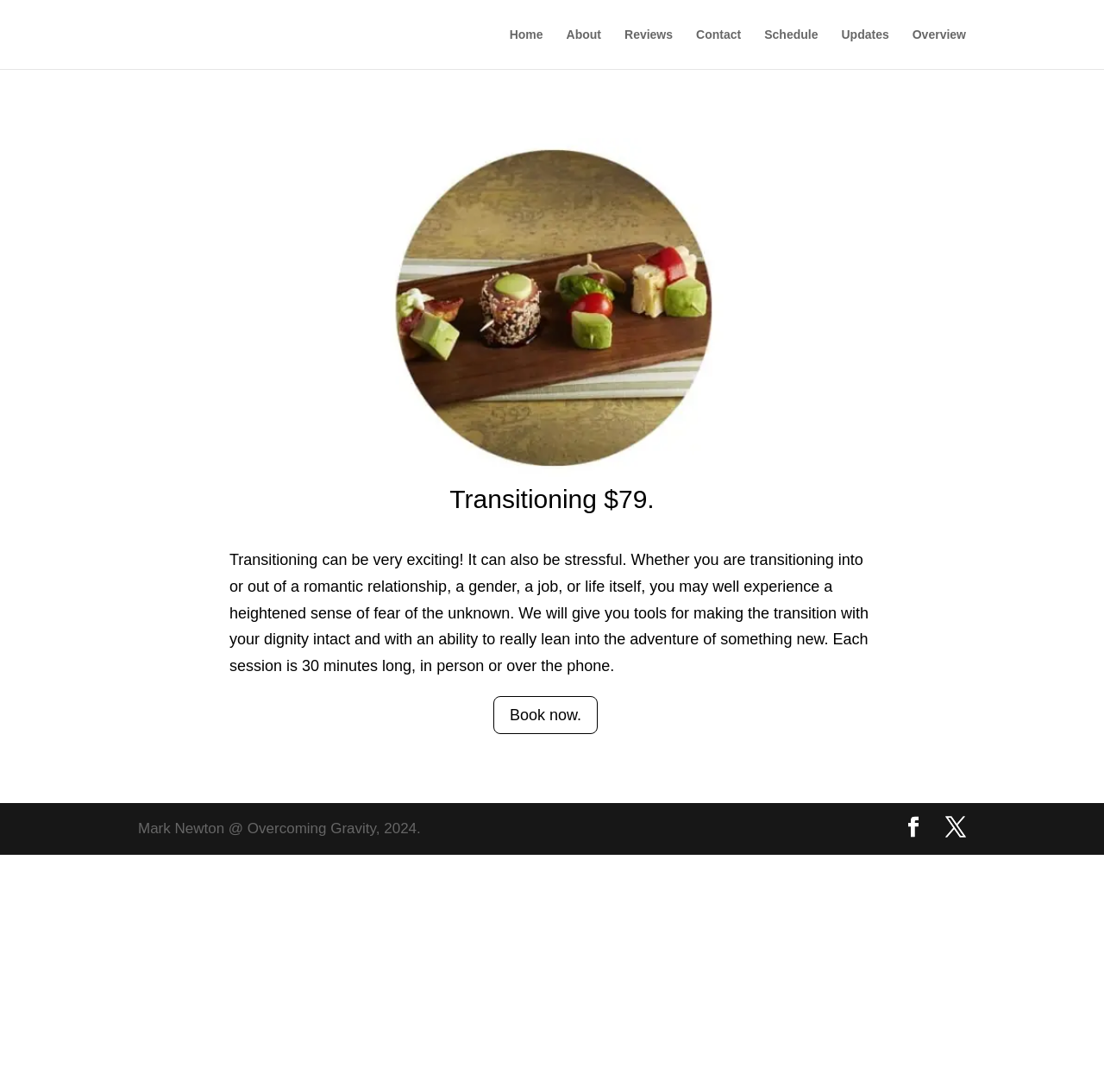Utilize the information from the image to answer the question in detail:
What is the author's name?

The author's name is mentioned at the bottom of the webpage, along with the copyright information, as 'Mark Newton @ Overcoming Gravity, 2024'.